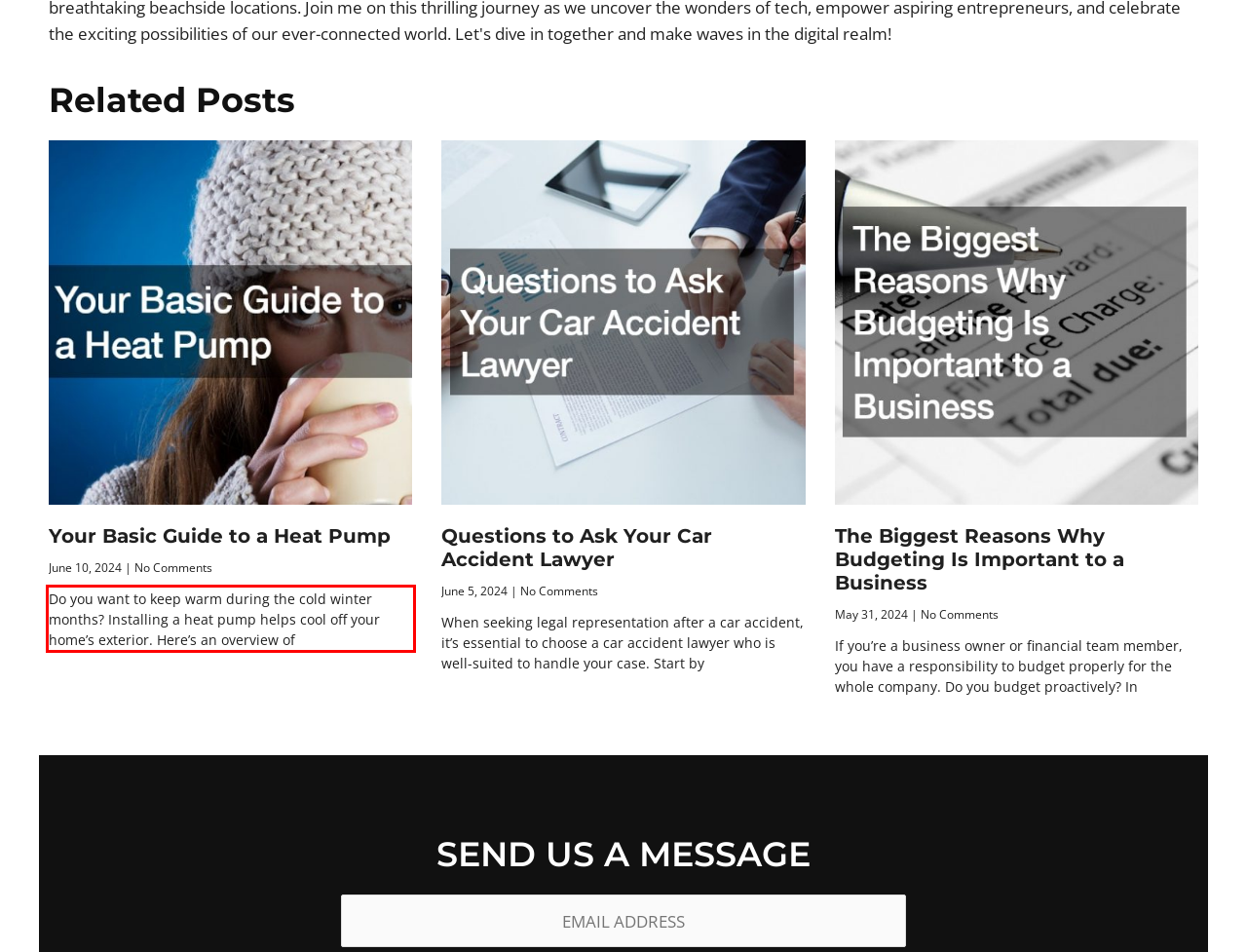There is a UI element on the webpage screenshot marked by a red bounding box. Extract and generate the text content from within this red box.

Do you want to keep warm during the cold winter months? Installing a heat pump helps cool off your home’s exterior. Here’s an overview of